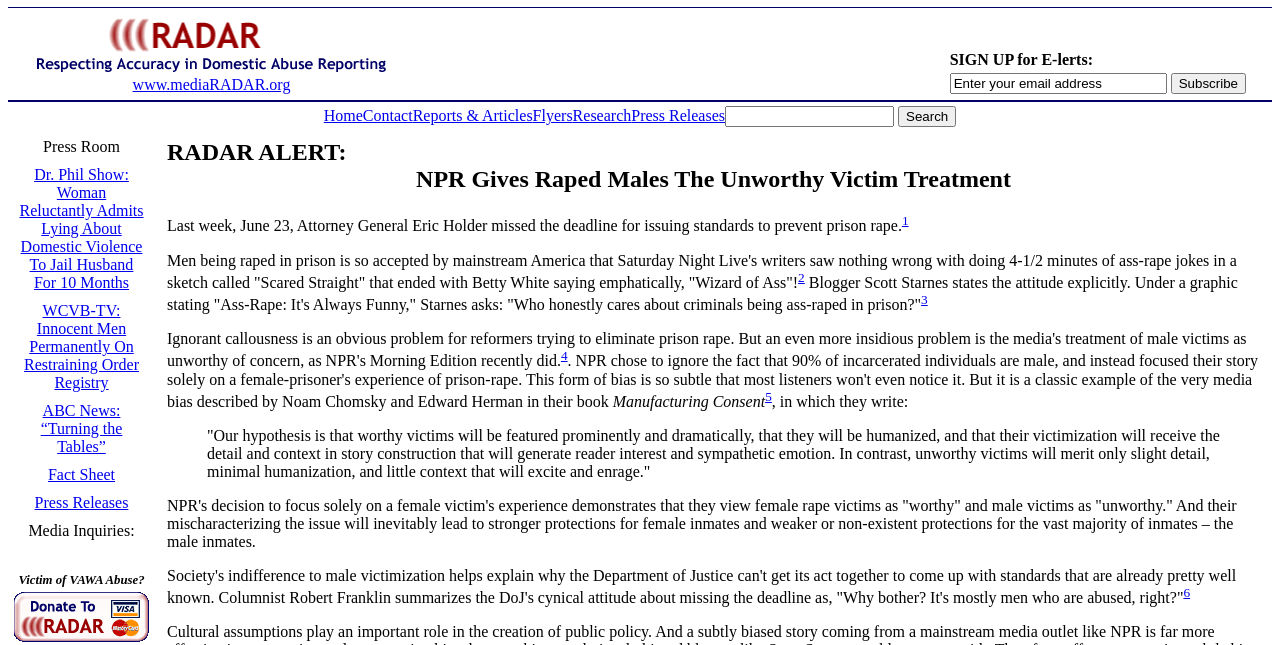Please respond to the question using a single word or phrase:
What is the name of the TV show mentioned?

Dr. Phil Show